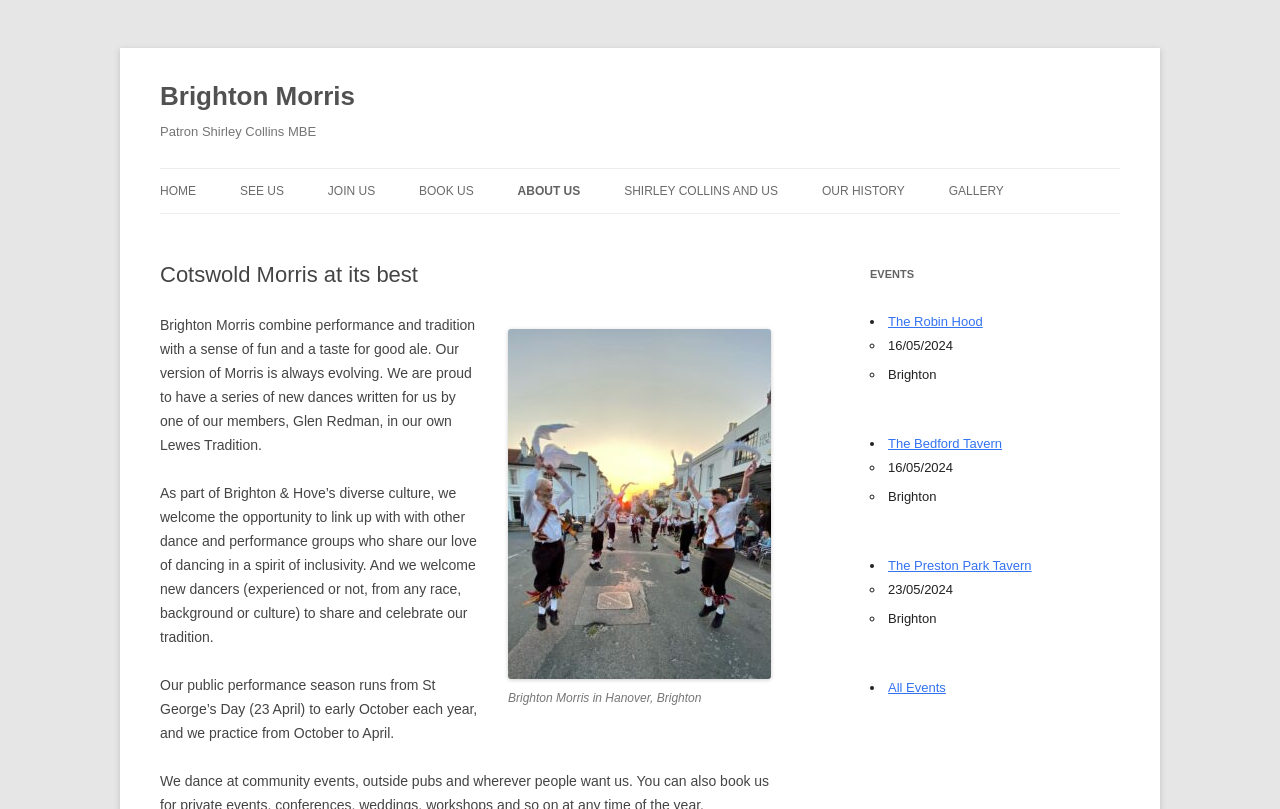Describe in detail what you see on the webpage.

The webpage is about Brighton Morris, a Cotswold Morris dance group. At the top, there is a heading "Brighton Morris" followed by a link with the same text. Below this, there is a heading "Patron Shirley Collins MBE". 

To the right of these headings, there is a navigation menu with links to different sections of the website, including "HOME", "SEE US", "JOIN US", "BOOK US", "ABOUT US", "SHIRLEY COLLINS AND US", "OUR HISTORY", and "GALLERY". 

Below the navigation menu, there is a large image of six Brighton Morris dancers jumping high during a dance, taken along a street of terraced houses at sunset. Above the image, there is a heading "Cotswold Morris at its best". 

To the right of the image, there is a block of text describing Brighton Morris, stating that they combine performance and tradition with a sense of fun and a taste for good ale. The text also mentions that they welcome new dancers and link up with other dance and performance groups. 

Below this text, there is another block of text describing their public performance season, which runs from St George’s Day to early October each year, and their practice schedule from October to April.

On the right side of the page, there is a section labeled "EVENTS" with a list of upcoming events, including performances at The Robin Hood, The Bedford Tavern, and The Preston Park Tavern, each with a date and location. There is also a link to "All Events" at the bottom of the list.